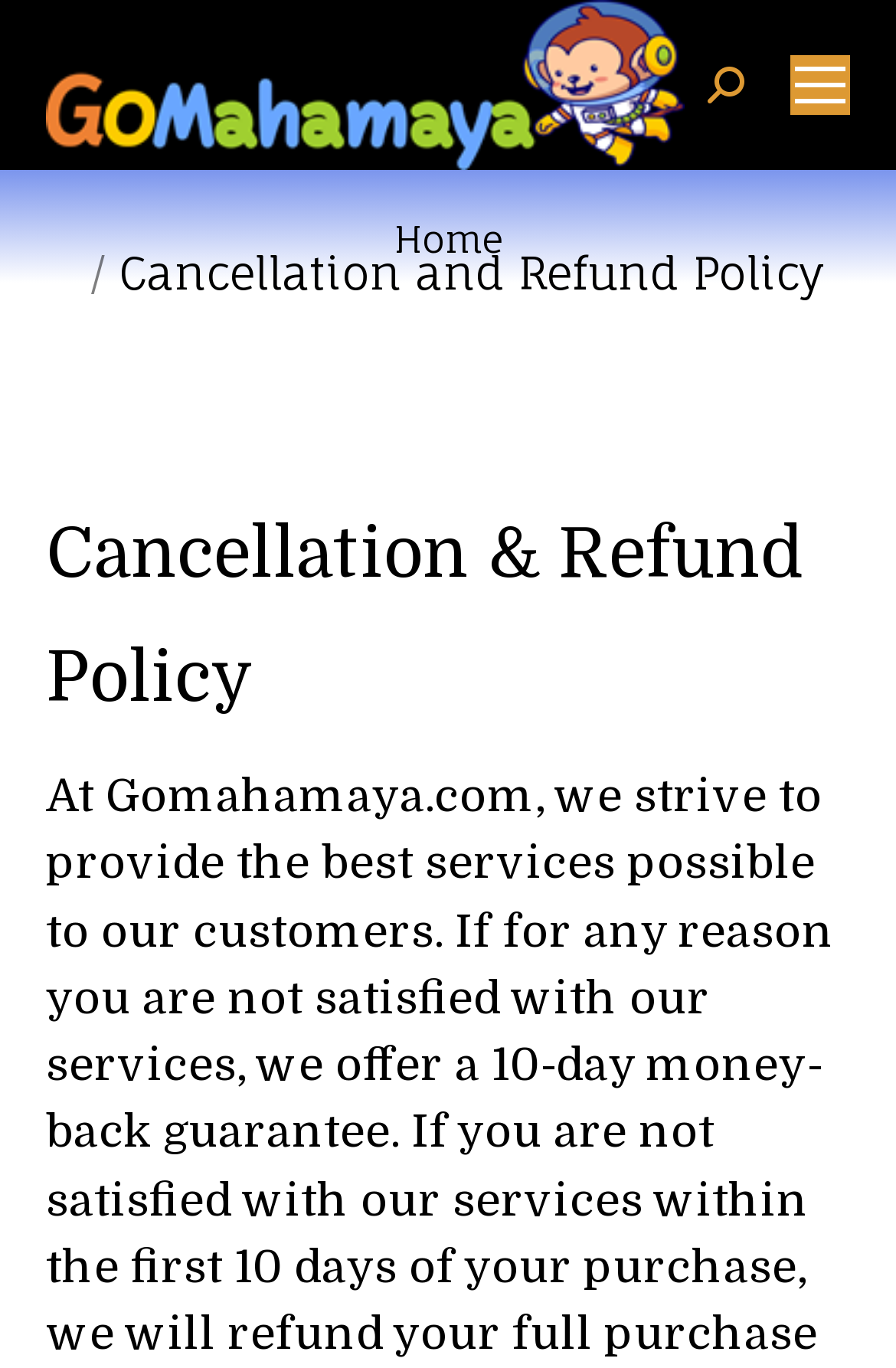Is the webpage accessible on mobile devices?
Provide a one-word or short-phrase answer based on the image.

Yes